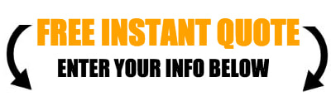What is the purpose of the banner?
Using the image as a reference, answer with just one word or a short phrase.

to engage visitors